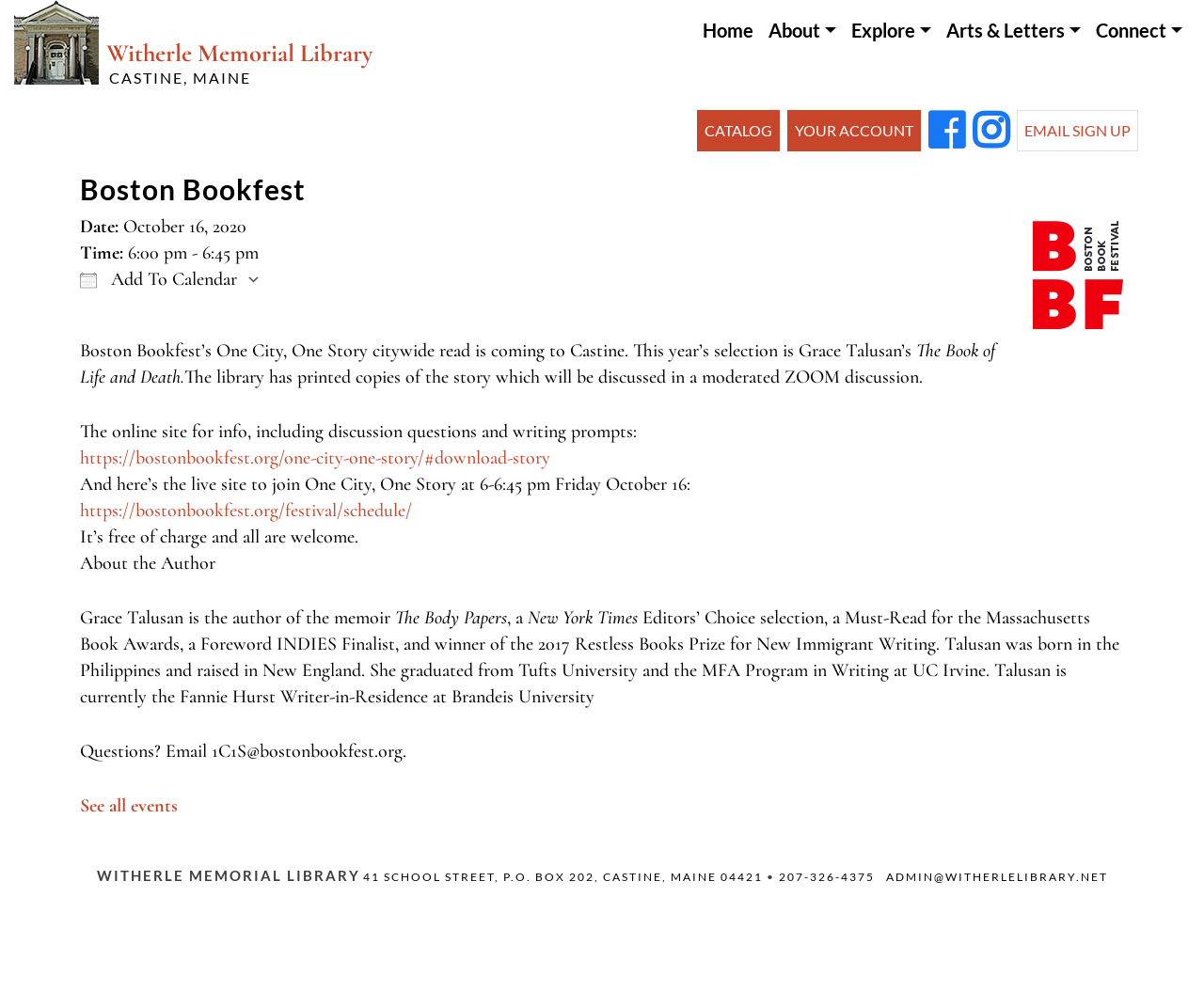Answer the question using only a single word or phrase: 
What is the title of the book being discussed?

The Book of Life and Death